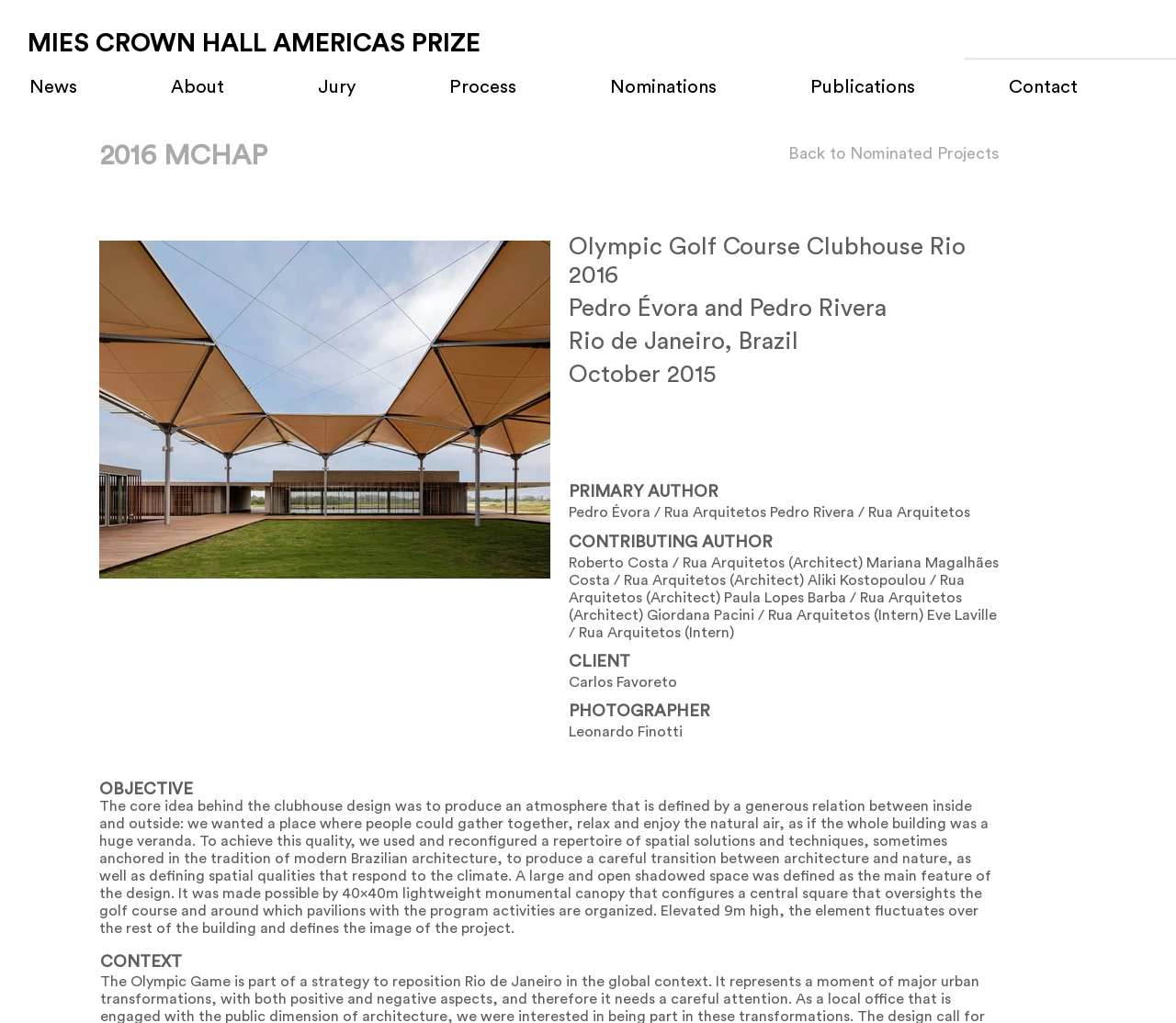Please locate the bounding box coordinates of the element that should be clicked to complete the given instruction: "Log in to the website".

None